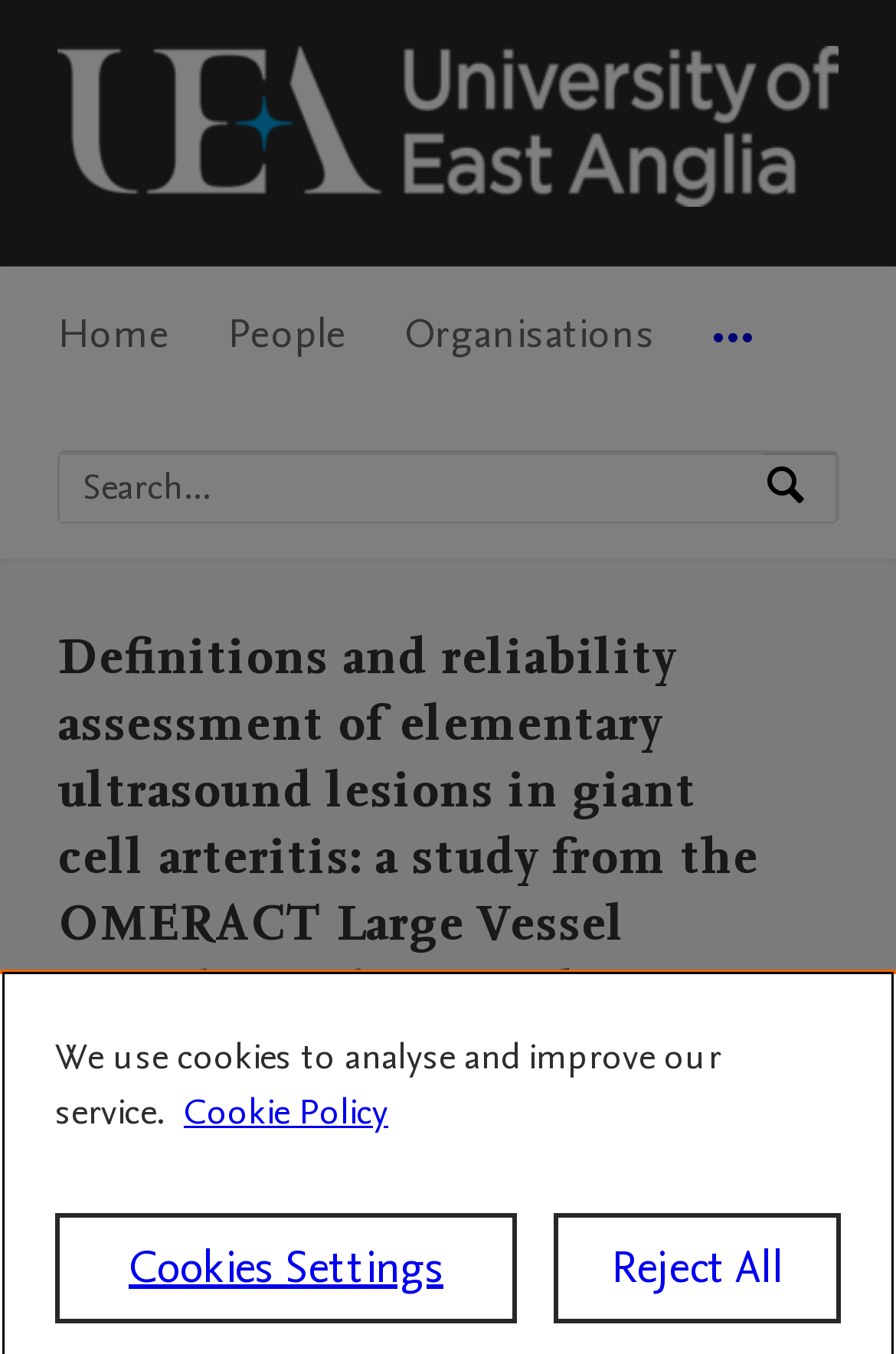Based on what you see in the screenshot, provide a thorough answer to this question: What is the name of the university?

I found the answer by looking at the top-left corner of the webpage, where the university's logo and name are displayed.